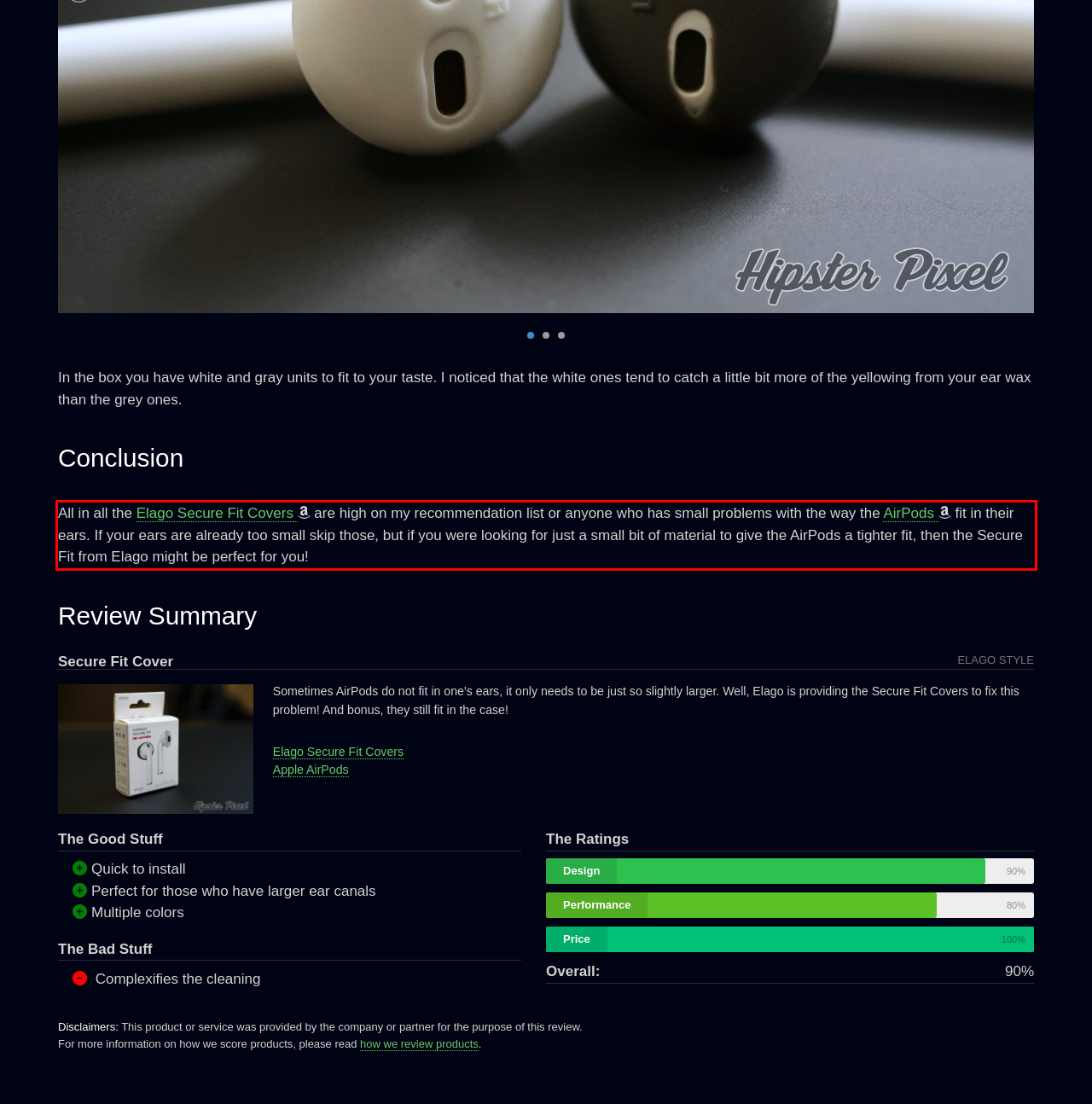You have a screenshot of a webpage with a red bounding box. Use OCR to generate the text contained within this red rectangle.

All in all the Elago Secure Fit Covers are high on my recommendation list or anyone who has small problems with the way the AirPods fit in their ears. If your ears are already too small skip those, but if you were looking for just a small bit of material to give the AirPods a tighter fit, then the Secure Fit from Elago might be perfect for you!